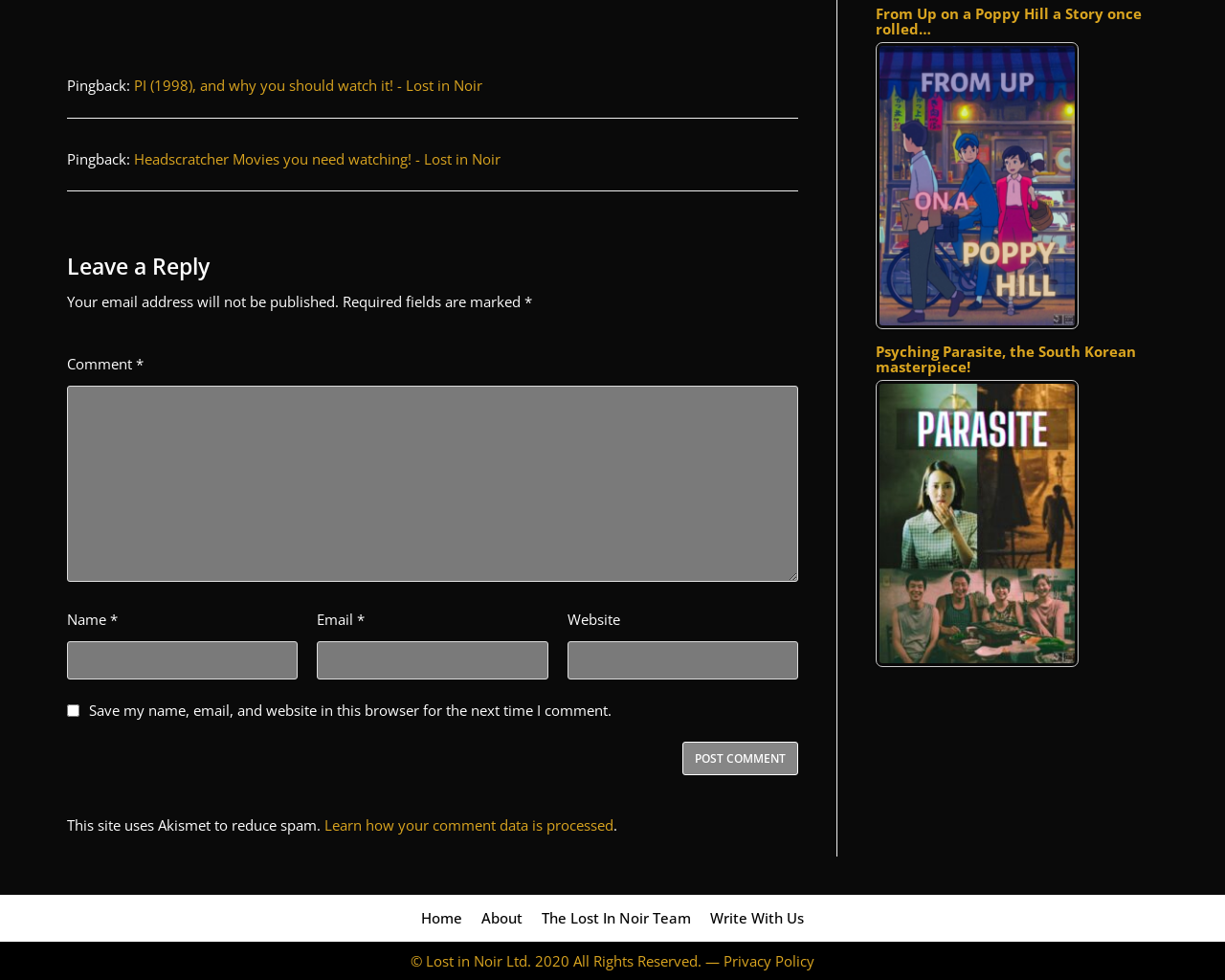What is the name of the website's privacy policy?
Kindly offer a detailed explanation using the data available in the image.

The website mentions a 'Privacy Policy' in the footer section, but it does not specify the name of the policy.